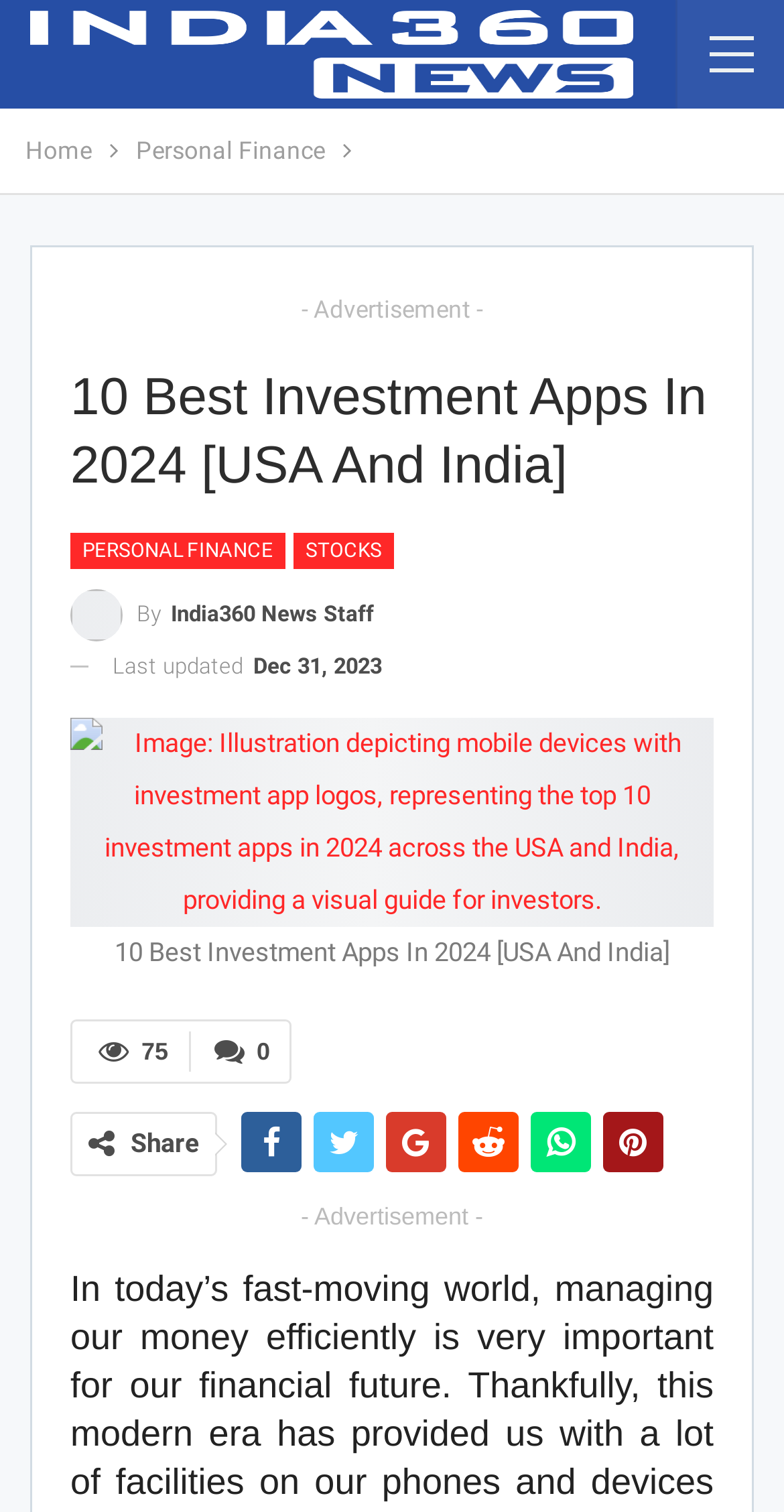Locate the primary heading on the webpage and return its text.

10 Best Investment Apps In 2024 [USA And India]